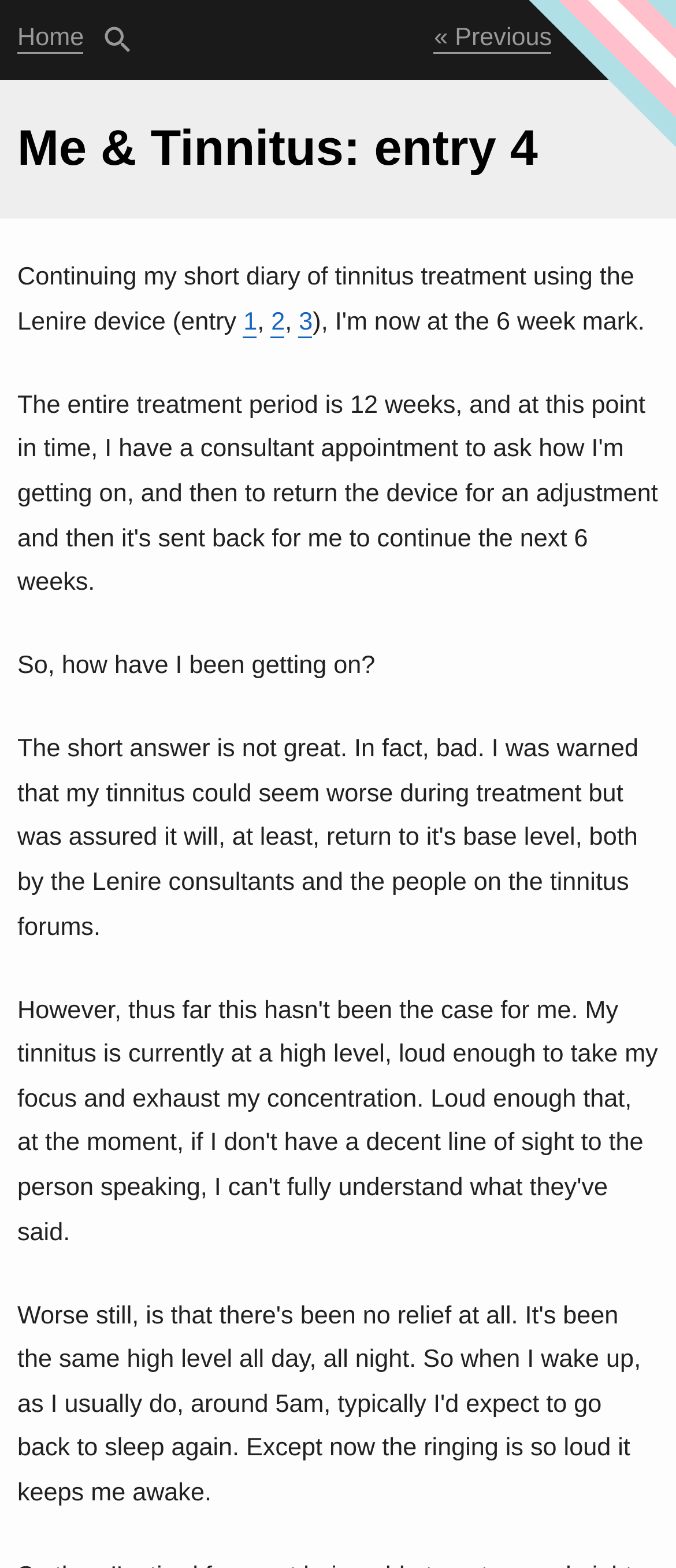Are there links to previous entries in the diary?
Look at the image and answer the question with a single word or phrase.

Yes